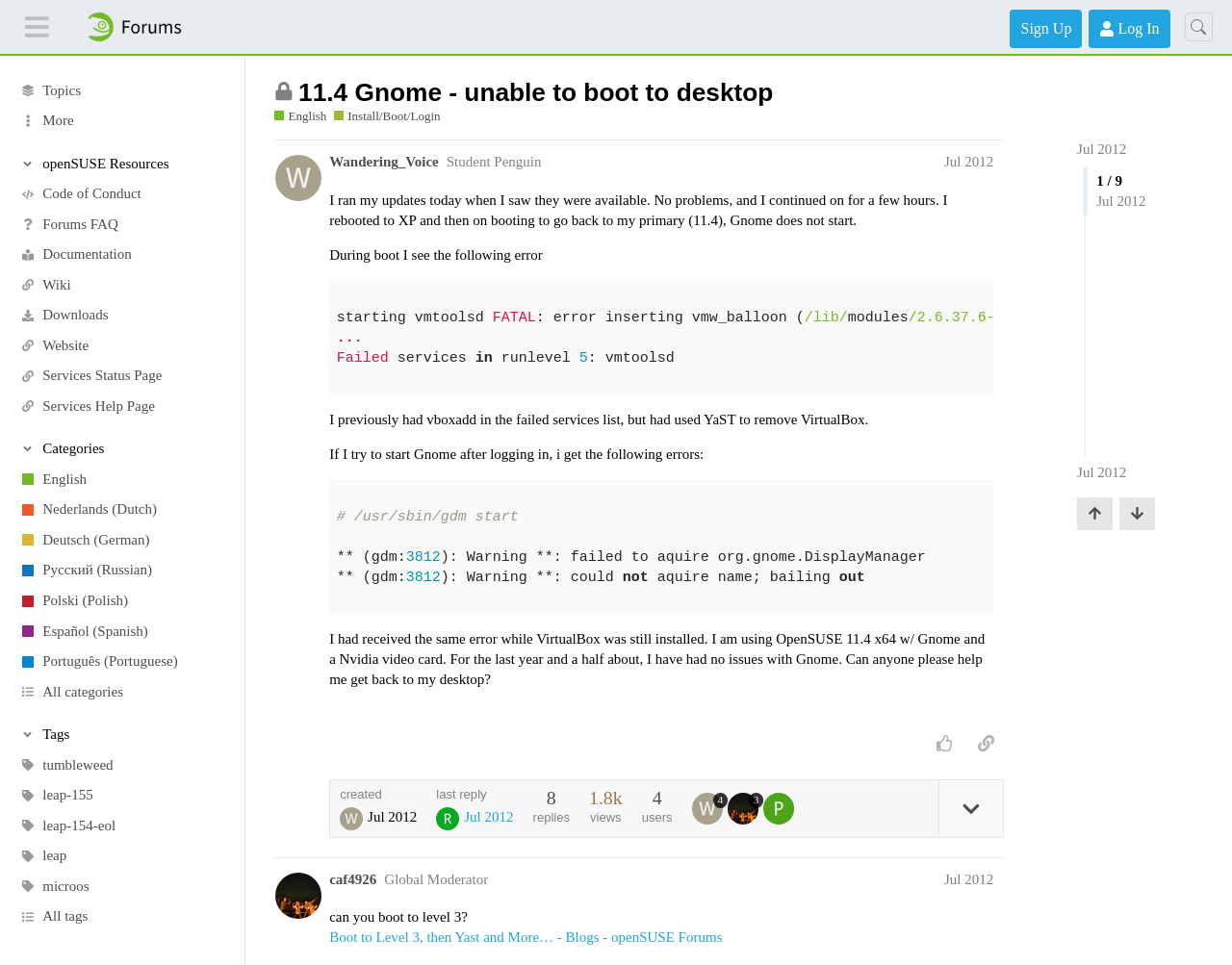Respond with a single word or phrase to the following question:
What is the name of the forum?

openSUSE Forums